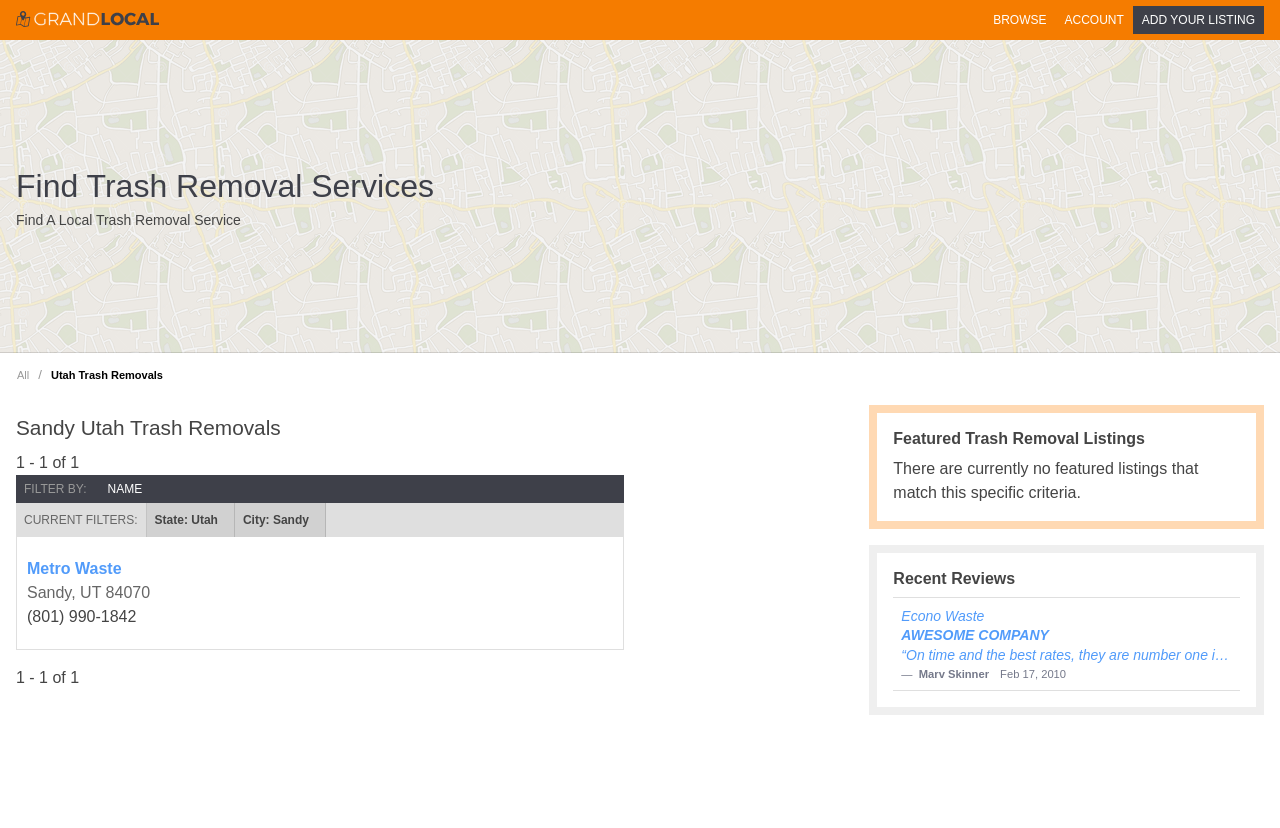Kindly determine the bounding box coordinates of the area that needs to be clicked to fulfill this instruction: "Read Econo Waste review".

[0.704, 0.732, 0.962, 0.804]